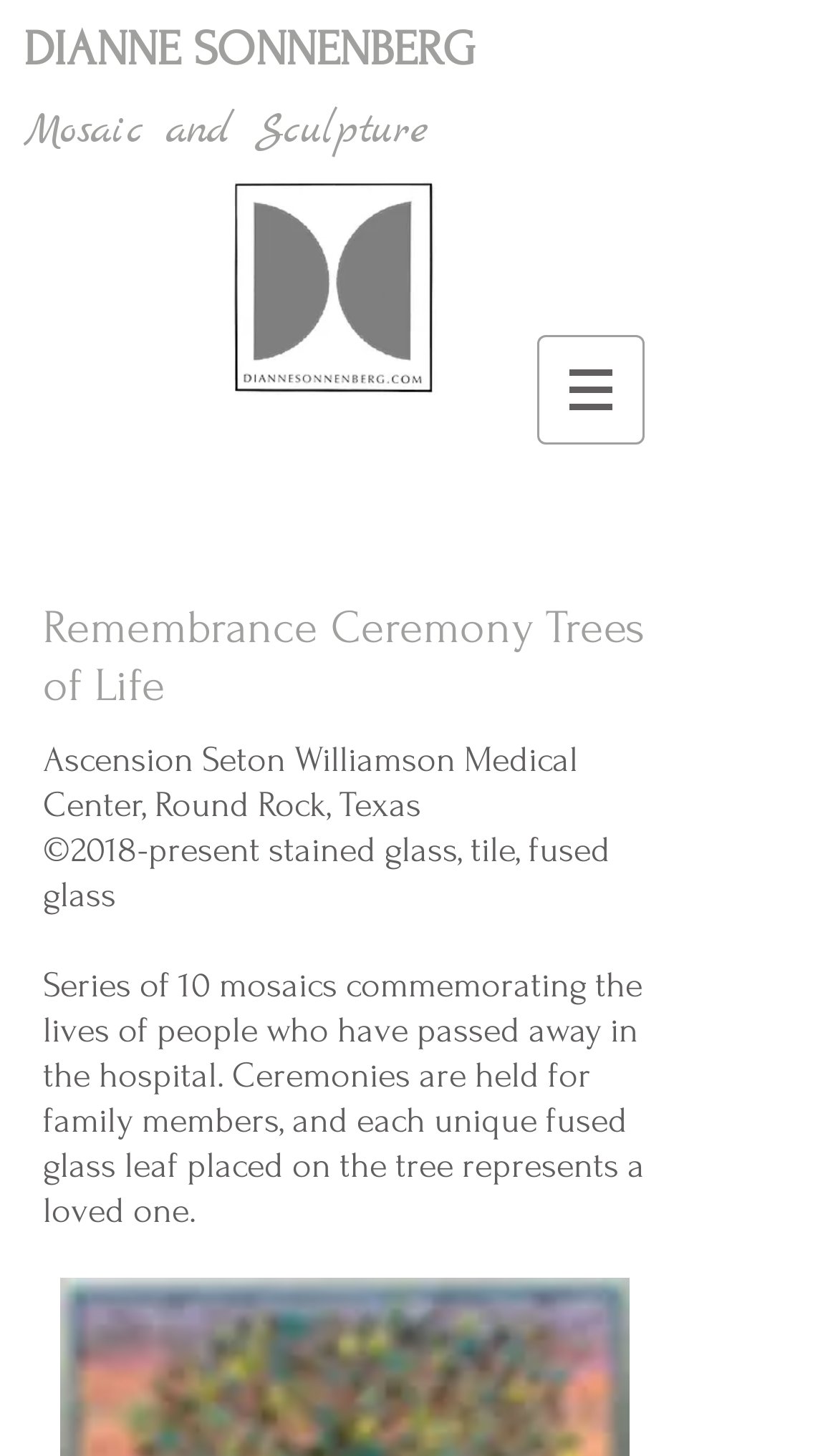What type of art is featured on this webpage?
Your answer should be a single word or phrase derived from the screenshot.

Mosaic and Sculpture